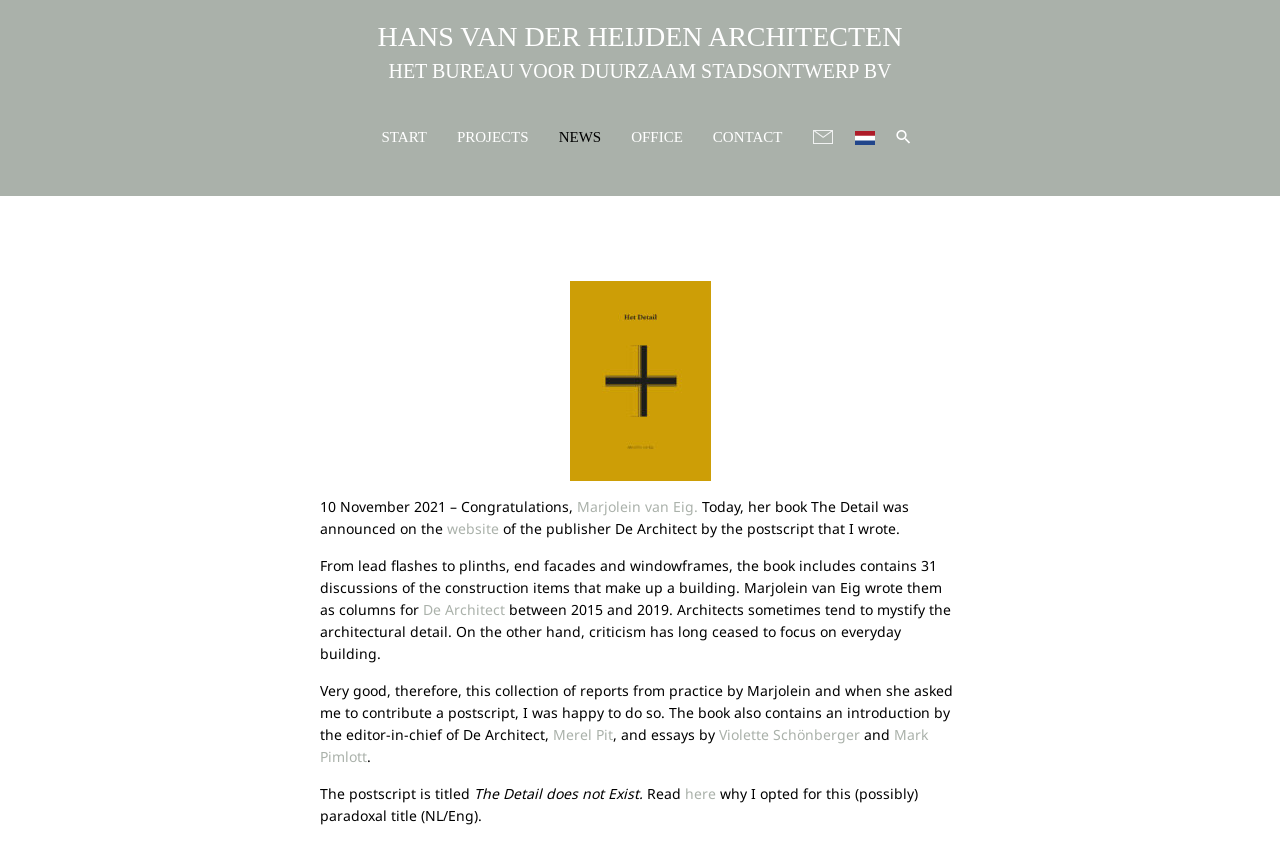What is the title of the postscript written by Hans van der Heijden?
Answer the question with a single word or phrase by looking at the picture.

The Detail does not Exist